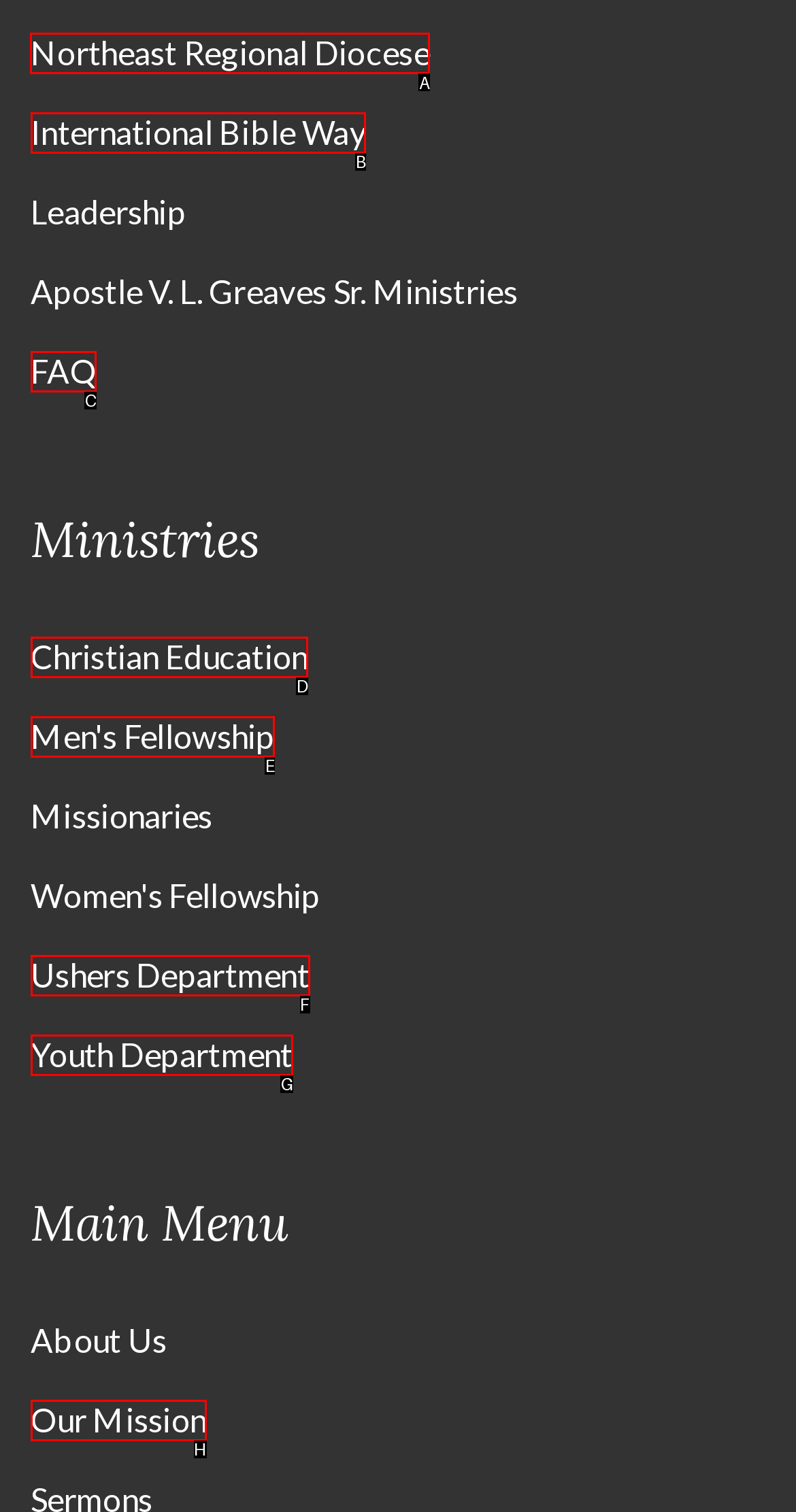Select the proper HTML element to perform the given task: visit Northeast Regional Diocese Answer with the corresponding letter from the provided choices.

A